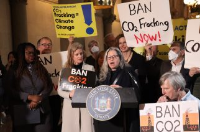Please respond to the question with a concise word or phrase:
Who is addressing the crowd?

The speaker